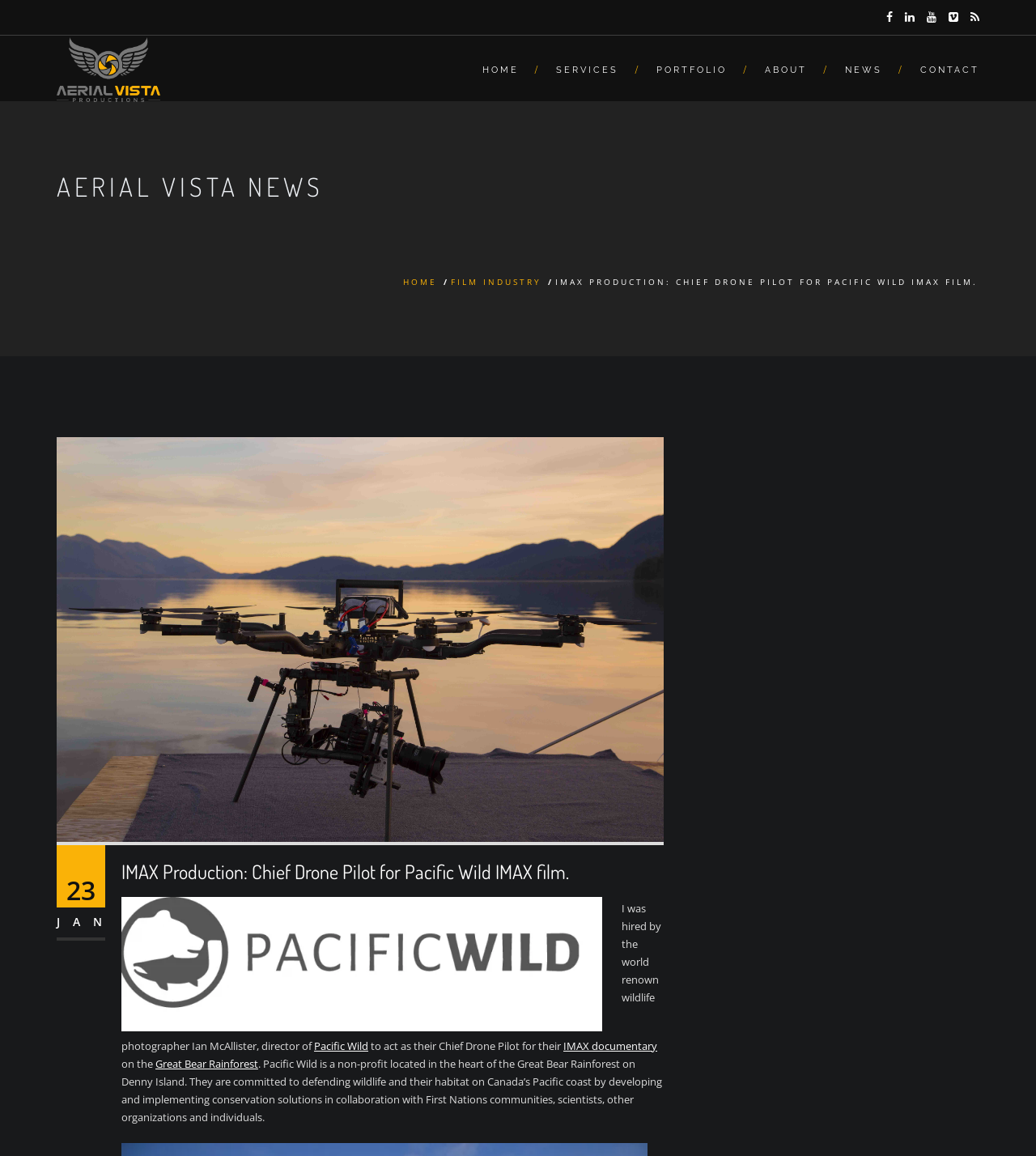Pinpoint the bounding box coordinates of the area that must be clicked to complete this instruction: "View the IMAX production image".

[0.117, 0.776, 0.581, 0.892]